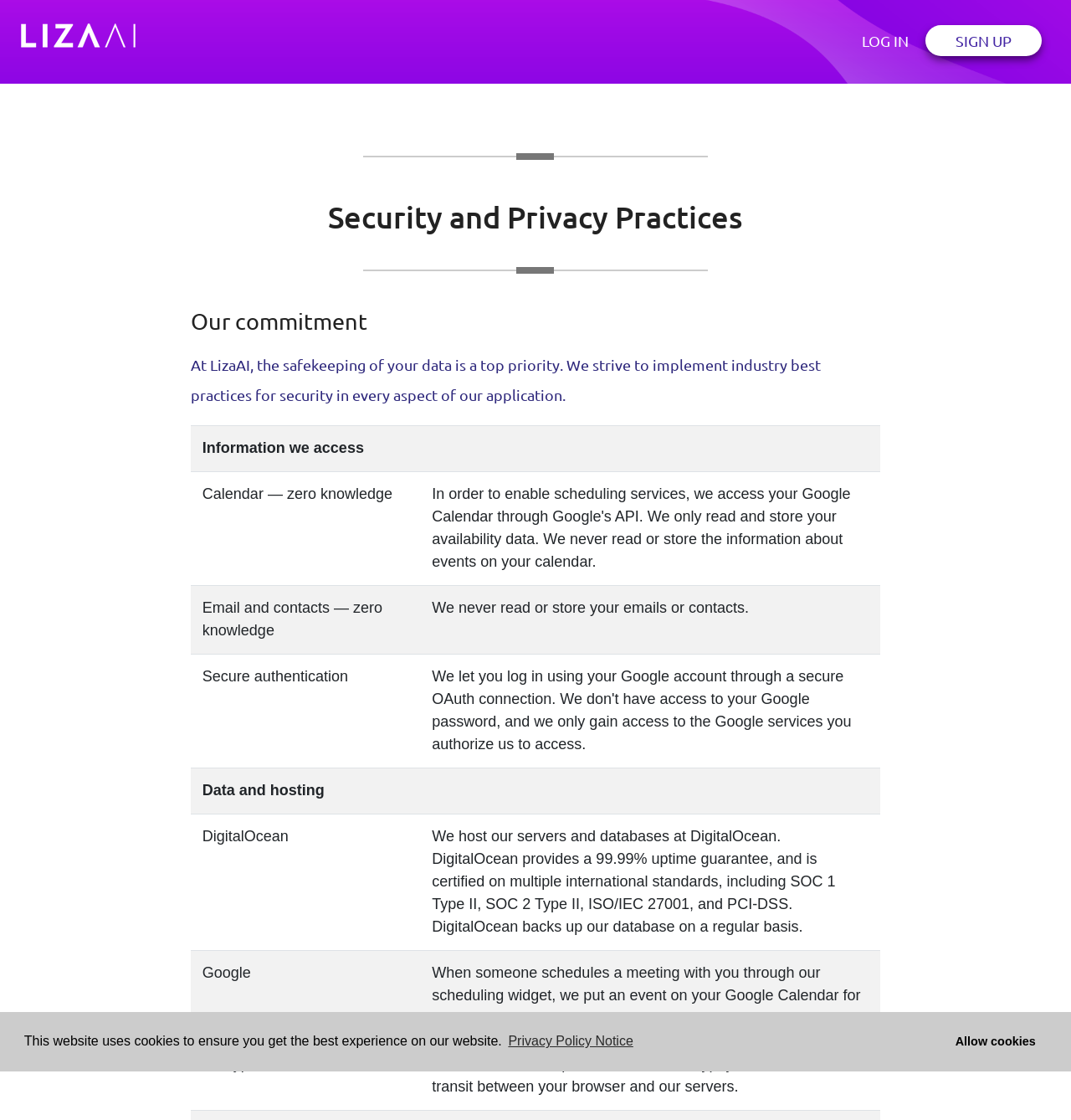Can you determine the bounding box coordinates of the area that needs to be clicked to fulfill the following instruction: "Click the allow cookies button"?

[0.881, 0.915, 0.978, 0.945]